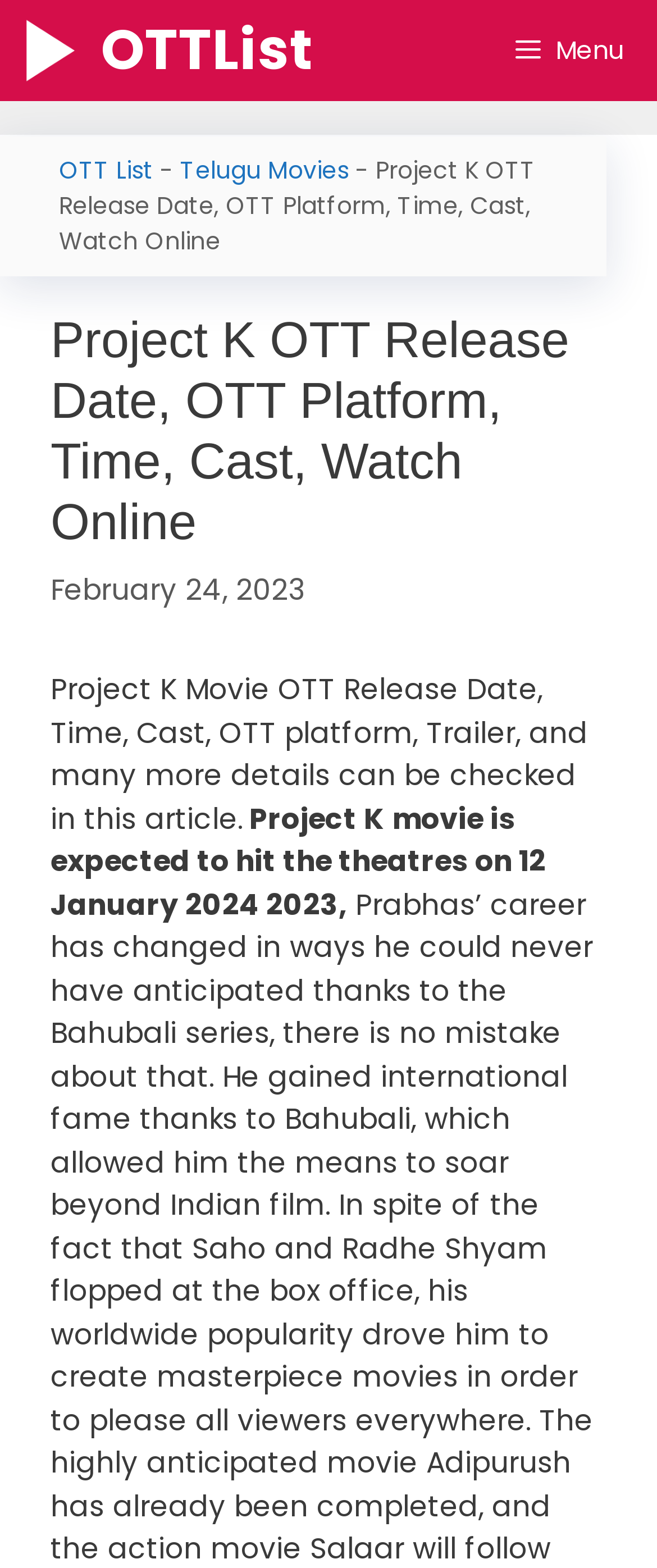Extract the bounding box coordinates for the described element: "OTTList". The coordinates should be represented as four float numbers between 0 and 1: [left, top, right, bottom].

[0.154, 0.0, 0.477, 0.064]